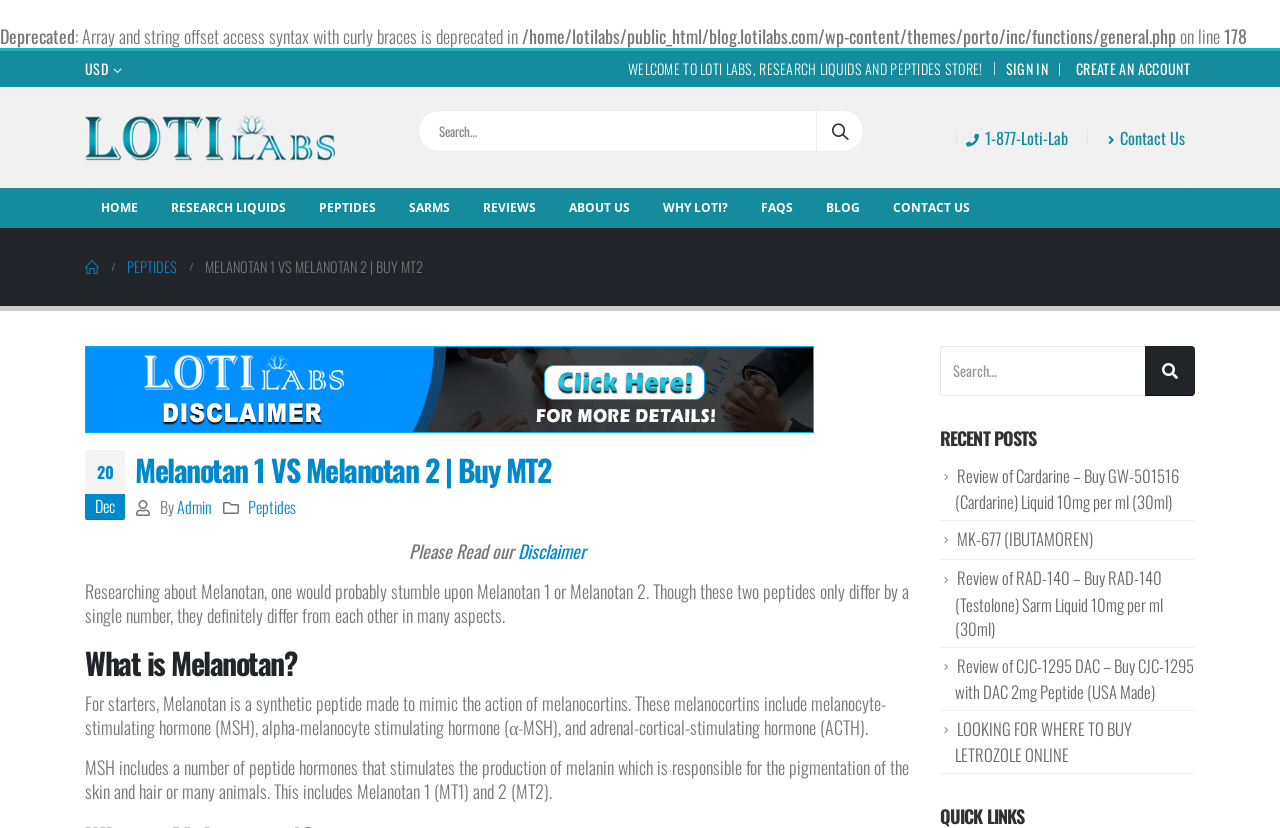Generate a thorough caption that explains the contents of the webpage.

This webpage is about Melanotan 1 VS Melanotan 2, with a focus on buying MT2. At the top, there is a warning message about deprecated array and string offset access syntax. Below this, there is a navigation menu with links to various sections of the website, including the home page, research liquids, peptides, SARMS, reviews, about us, why Loti, FAQs, blog, and contact us.

On the left side, there is a search bar with a magnifying glass icon. Above the search bar, there is a link to the Lotilabs blog, accompanied by an image. Below the search bar, there is a phone number and a contact us link.

The main content of the page is divided into sections. The first section has a heading "Melanotan 1 VS Melanotan 2 | Buy MT2" and a disclaimer banner with a date "20 Dec". Below this, there is a paragraph of text that introduces Melanotan, explaining that it is a synthetic peptide that mimics the action of melanocortins.

The next section has a heading "What is Melanotan?" and provides more information about Melanotan, including its function in stimulating the production of melanin.

On the right side, there is a complementary section with a search bar and a button. Below this, there is a section titled "RECENT POSTS" with links to several articles, including reviews of Cardarine, MK-677, RAD-140, CJC-1295 DAC, and Letrozole.

Throughout the page, there are several links to other pages on the website, including the home page, peptides, and contact us. There are also several images, including the Lotilabs blog image and the disclaimer banner image.